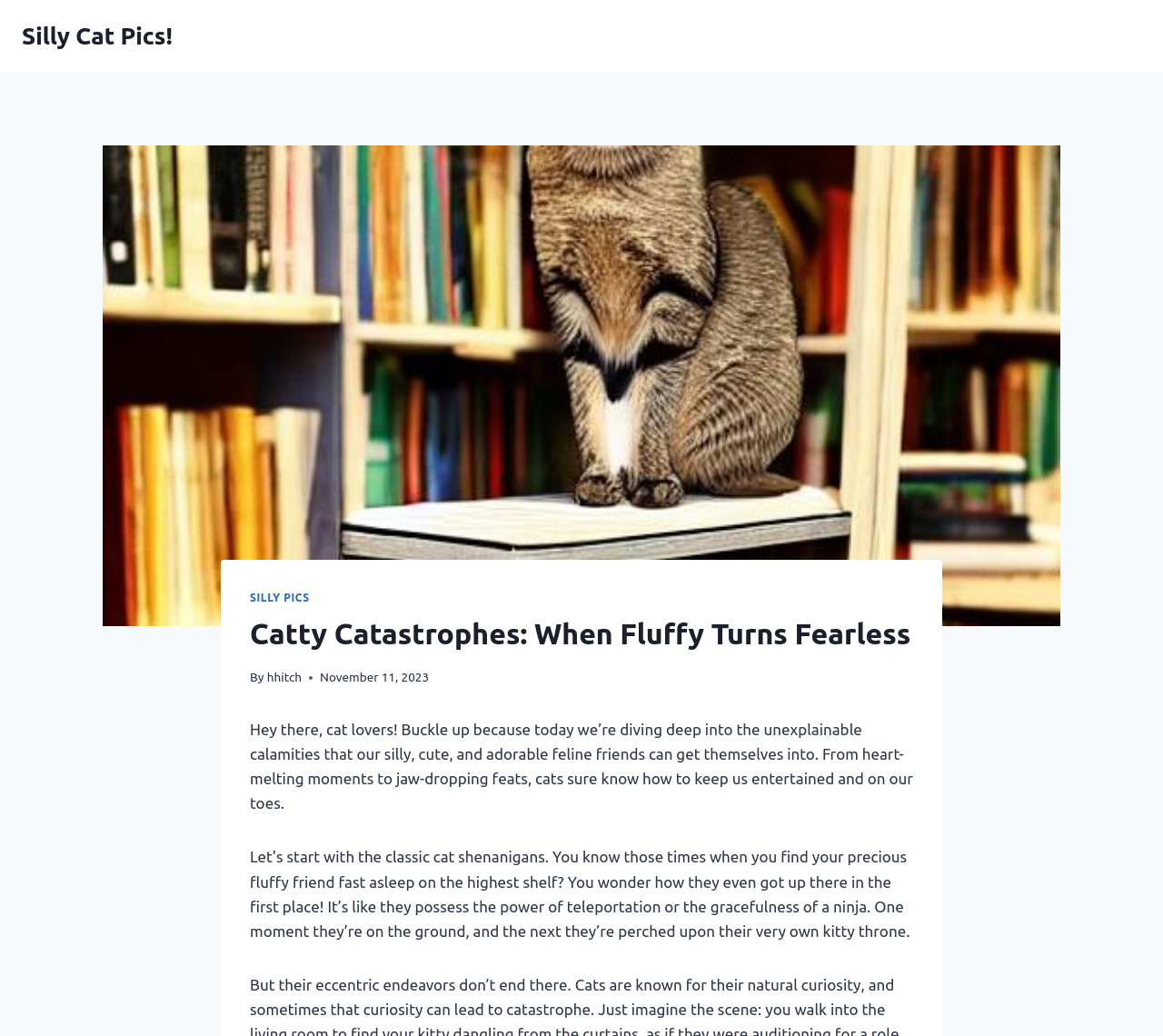Provide a brief response using a word or short phrase to this question:
What is the date of the article?

November 11, 2023